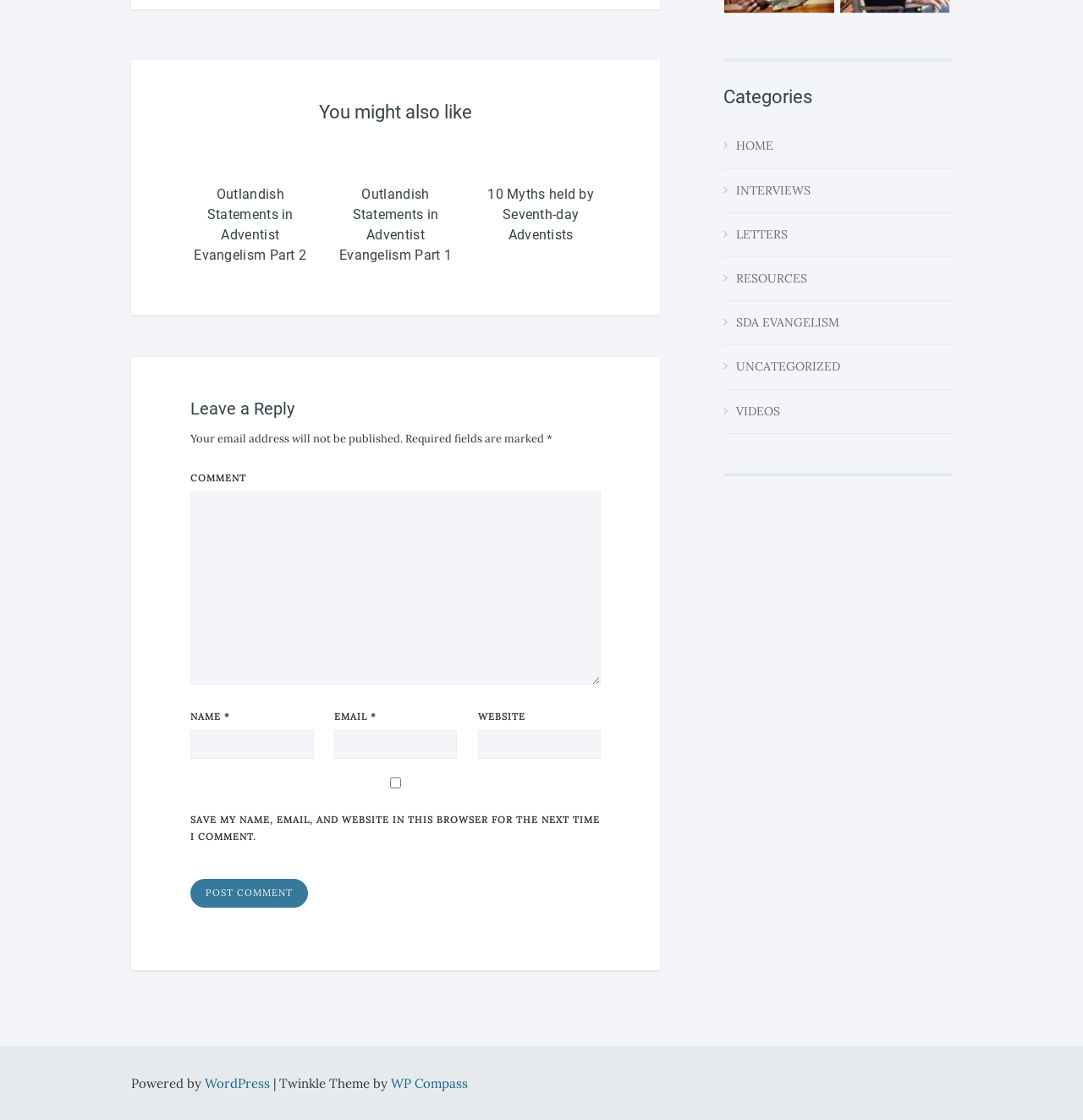Identify the bounding box coordinates of the section to be clicked to complete the task described by the following instruction: "Leave a comment". The coordinates should be four float numbers between 0 and 1, formatted as [left, top, right, bottom].

[0.176, 0.438, 0.555, 0.612]